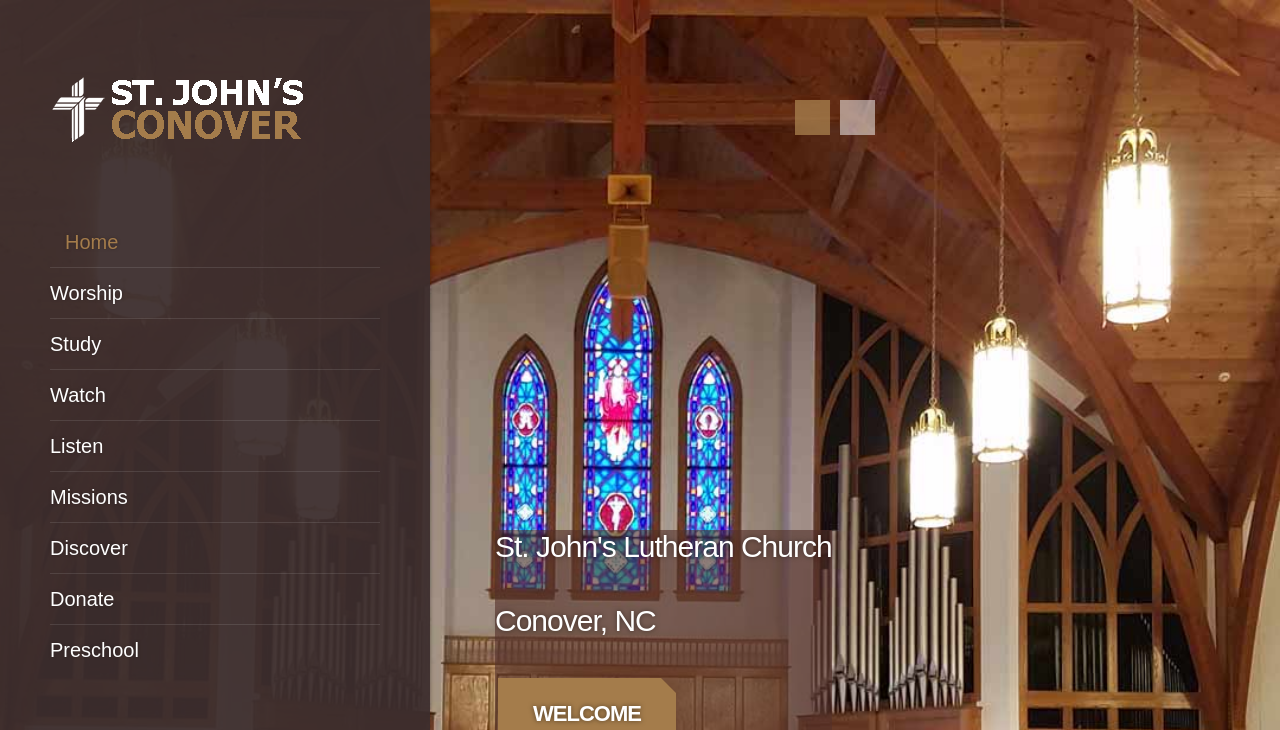Highlight the bounding box coordinates of the element that should be clicked to carry out the following instruction: "click the St. John's Lutheran Church logo". The coordinates must be given as four float numbers ranging from 0 to 1, i.e., [left, top, right, bottom].

[0.039, 0.103, 0.238, 0.195]